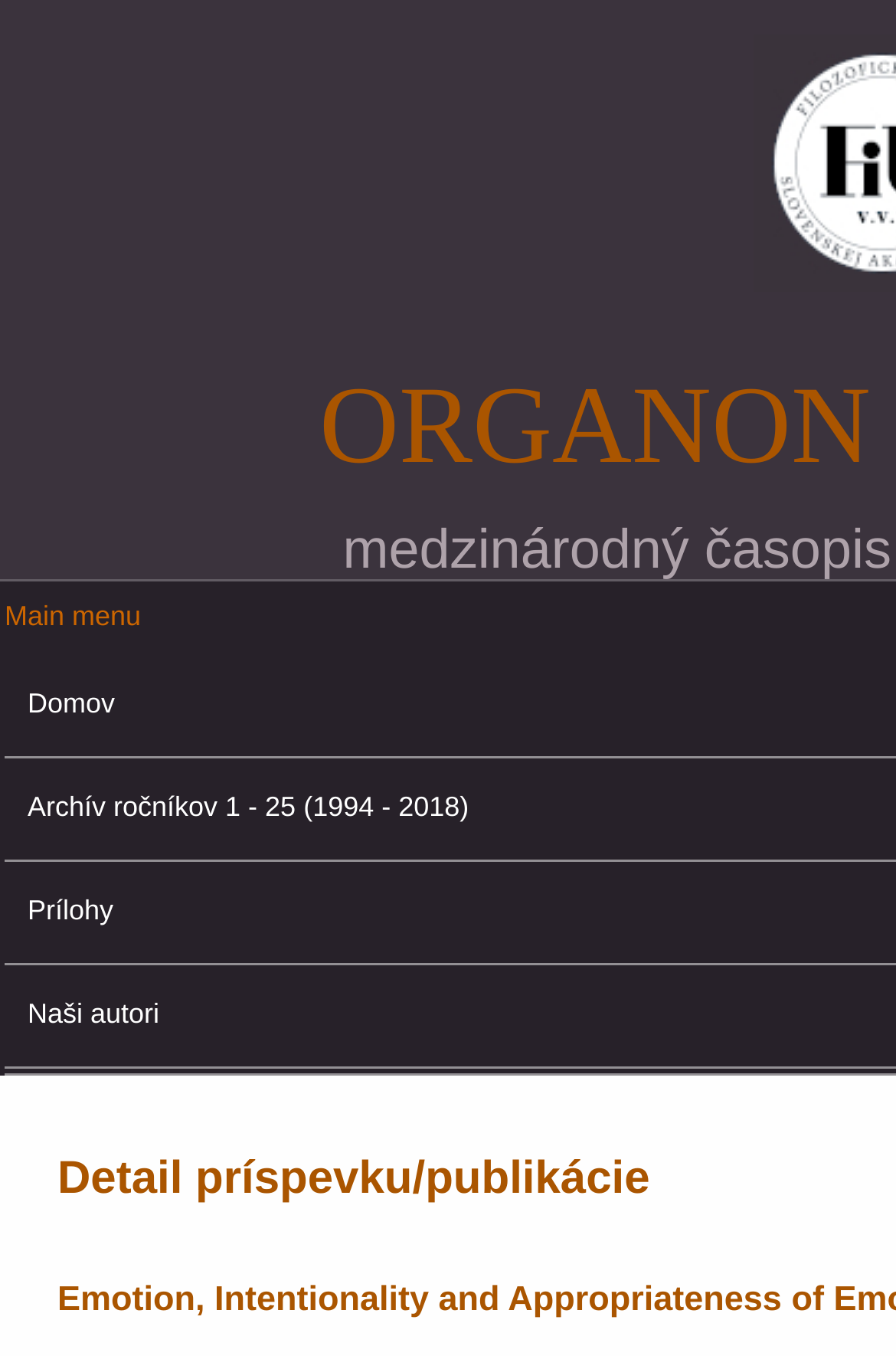Can you determine the main header of this webpage?

ORGANON F - ARCHÍV